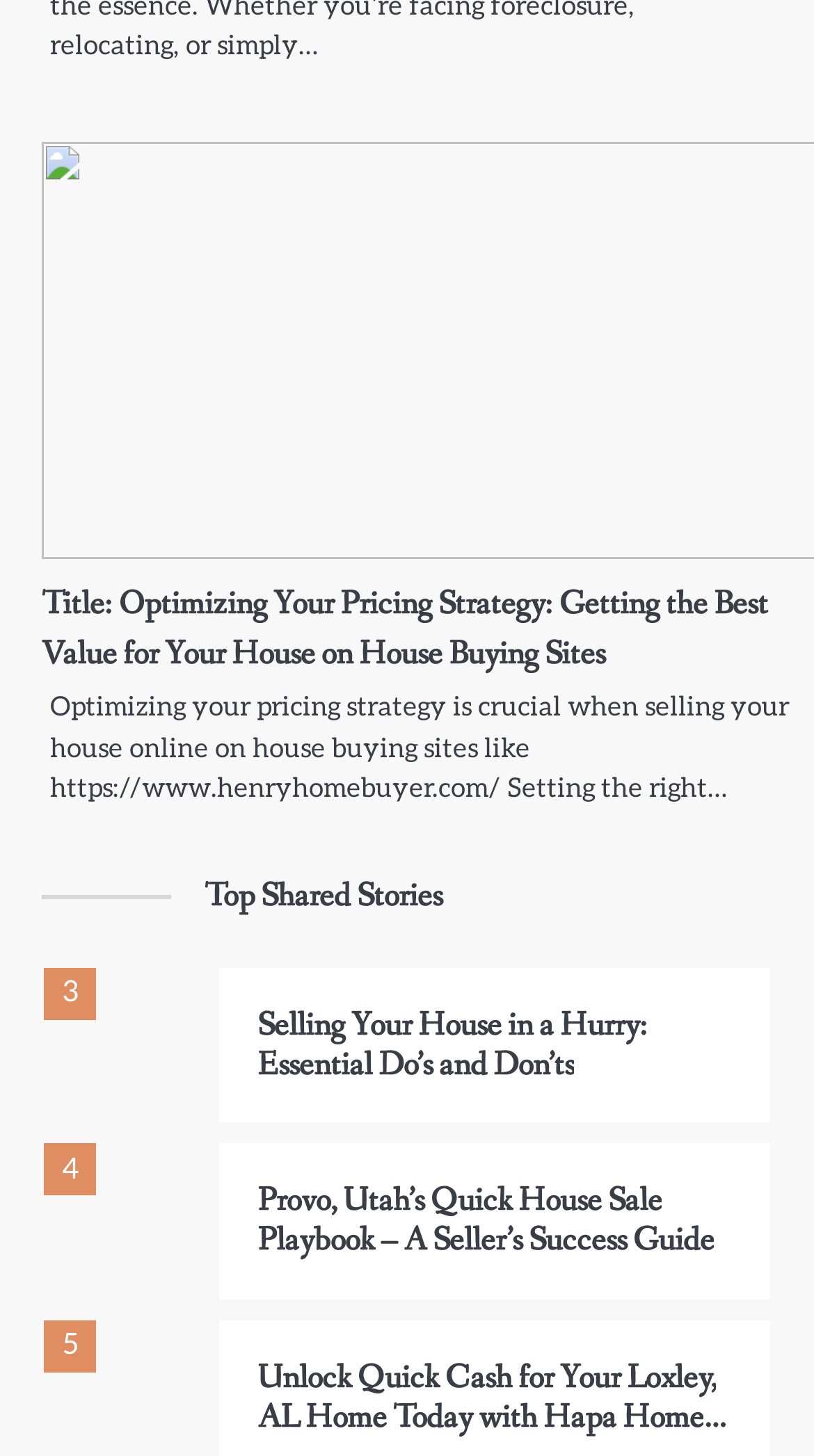Please determine the bounding box coordinates of the area that needs to be clicked to complete this task: 'View the top shared stories'. The coordinates must be four float numbers between 0 and 1, formatted as [left, top, right, bottom].

[0.051, 0.599, 0.949, 0.633]